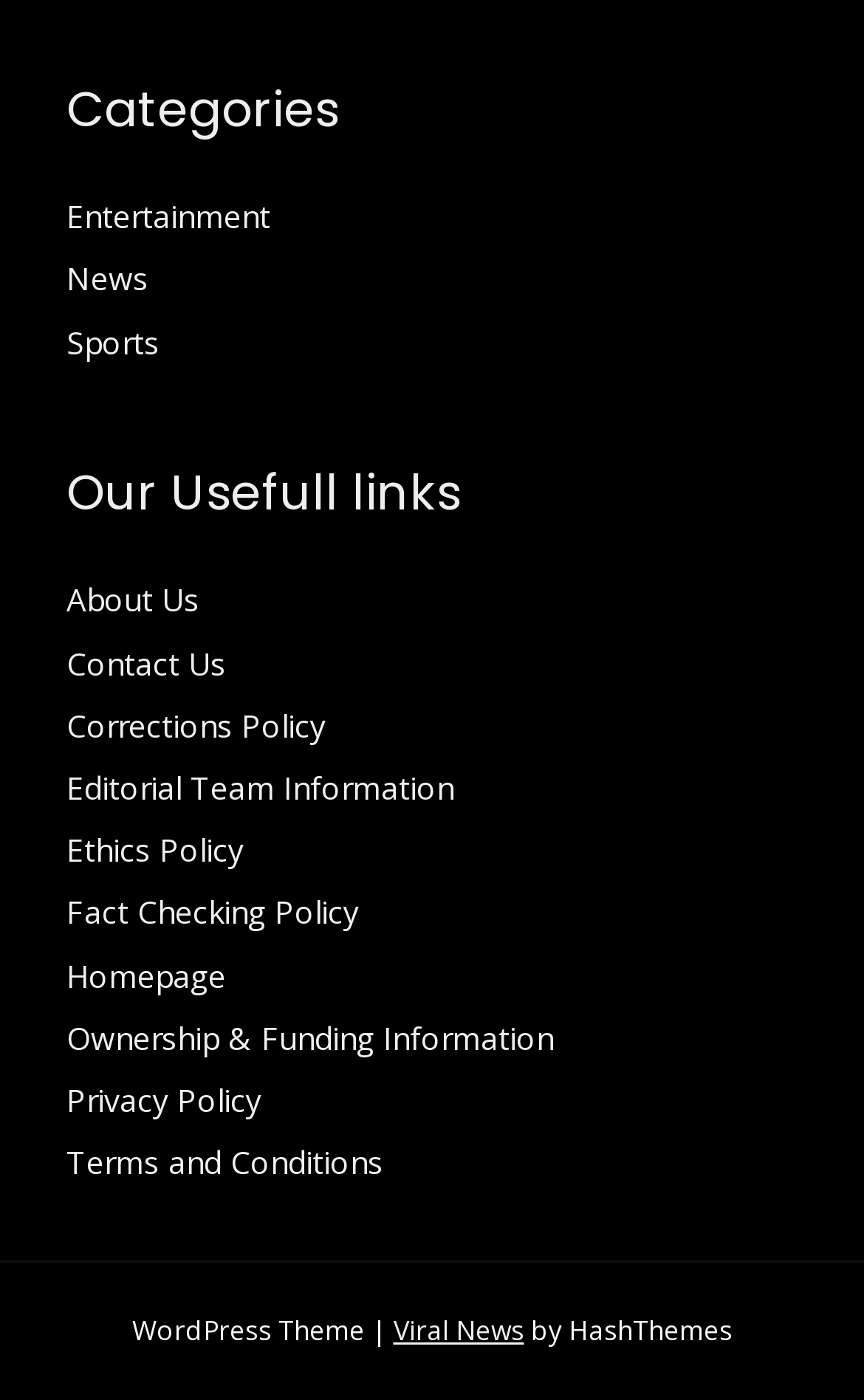Identify the bounding box coordinates of the section that should be clicked to achieve the task described: "View Entertainment category".

[0.077, 0.14, 0.313, 0.17]